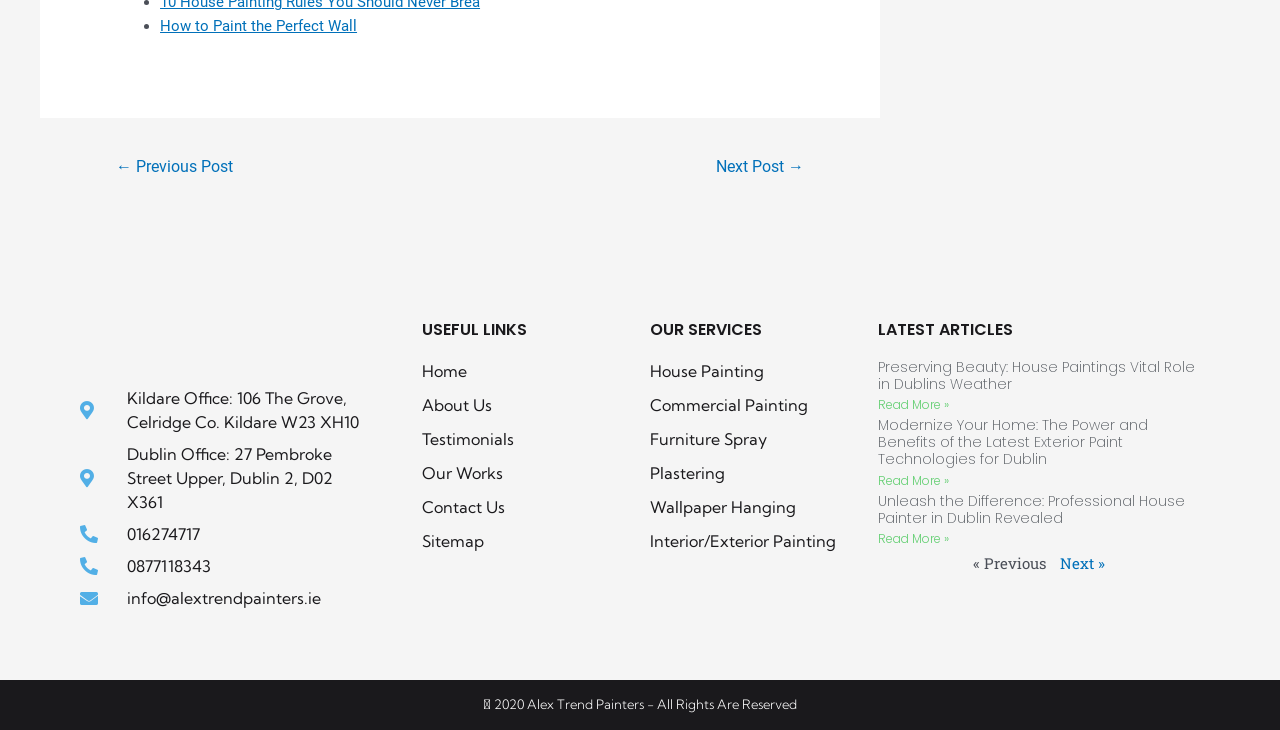From the details in the image, provide a thorough response to the question: How many offices does the company have?

The company has two offices, one in Kildare and one in Dublin, as indicated by the addresses listed on the page.